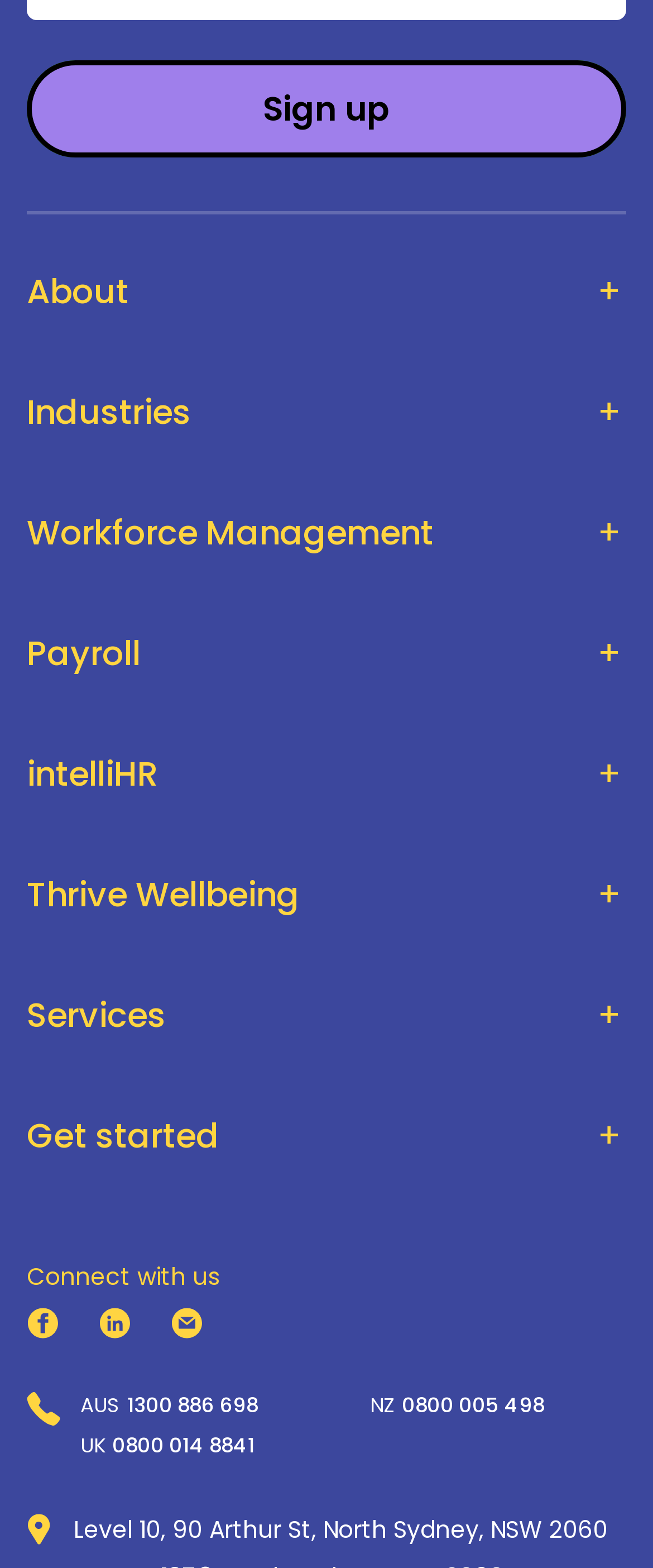Based on the description "Rostering & Scheduling", find the bounding box of the specified UI element.

[0.041, 0.475, 0.454, 0.496]